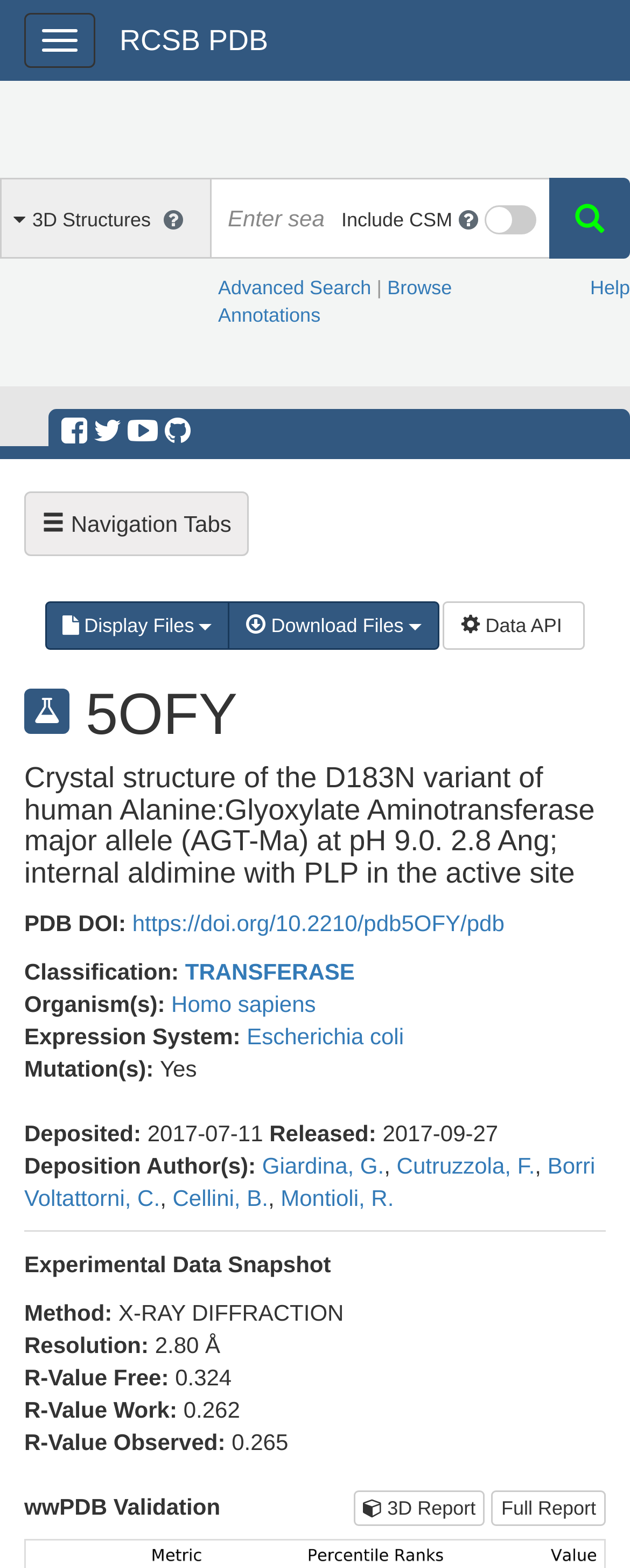Please pinpoint the bounding box coordinates for the region I should click to adhere to this instruction: "View 3D report".

[0.561, 0.951, 0.77, 0.974]